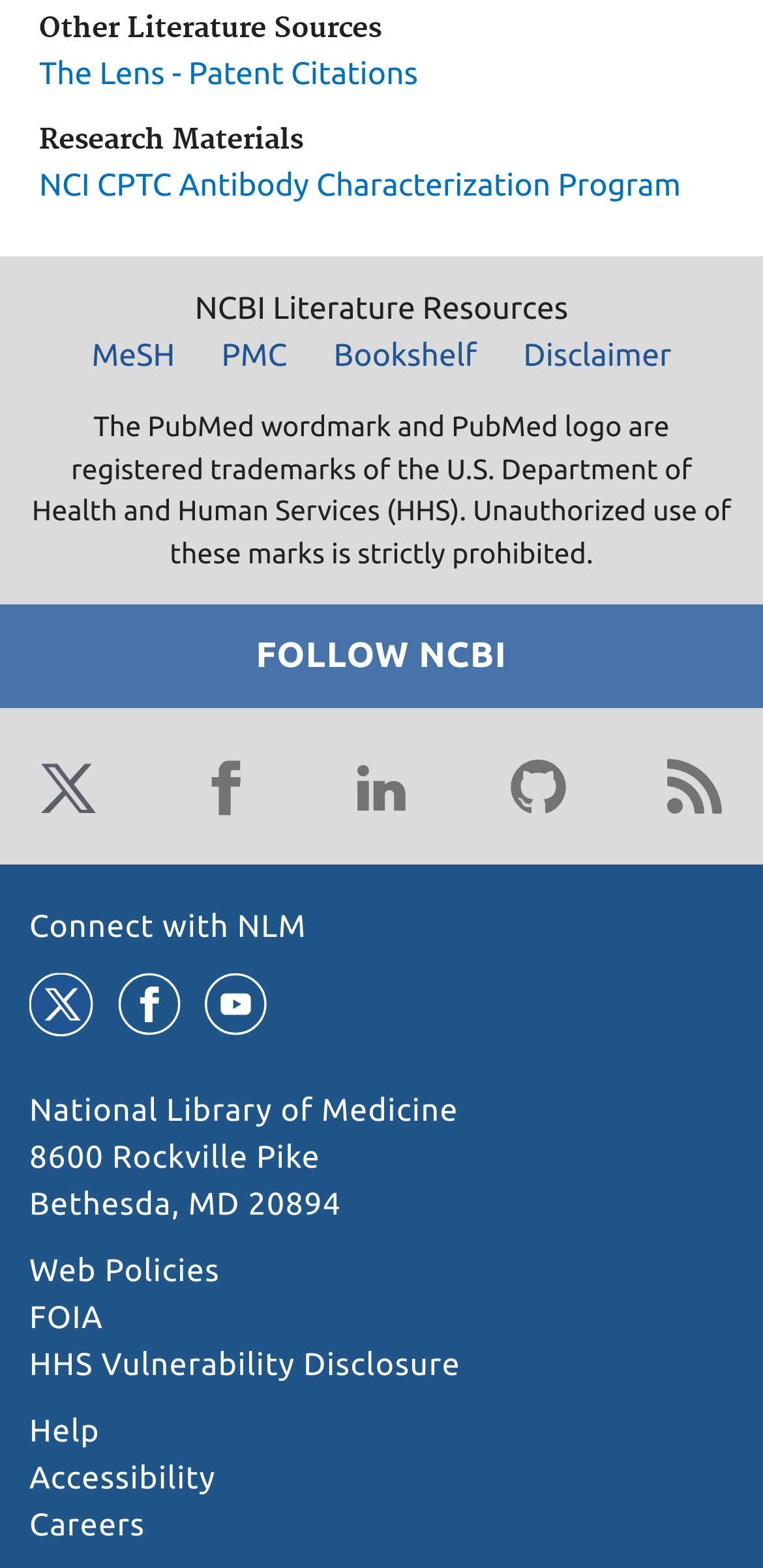Please identify the coordinates of the bounding box for the clickable region that will accomplish this instruction: "Connect with NLM".

[0.038, 0.58, 0.402, 0.603]